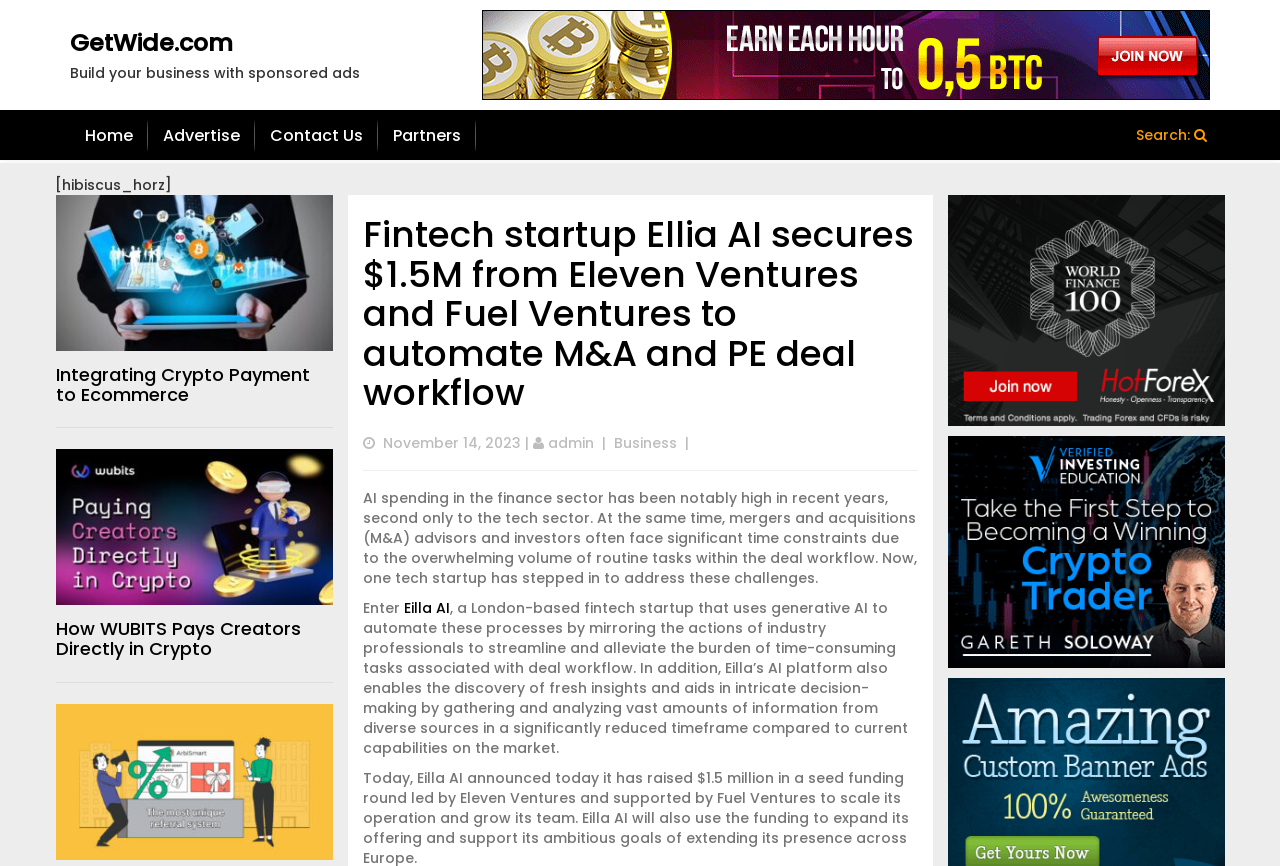Who is the author of the article?
Look at the screenshot and respond with a single word or phrase.

Not specified